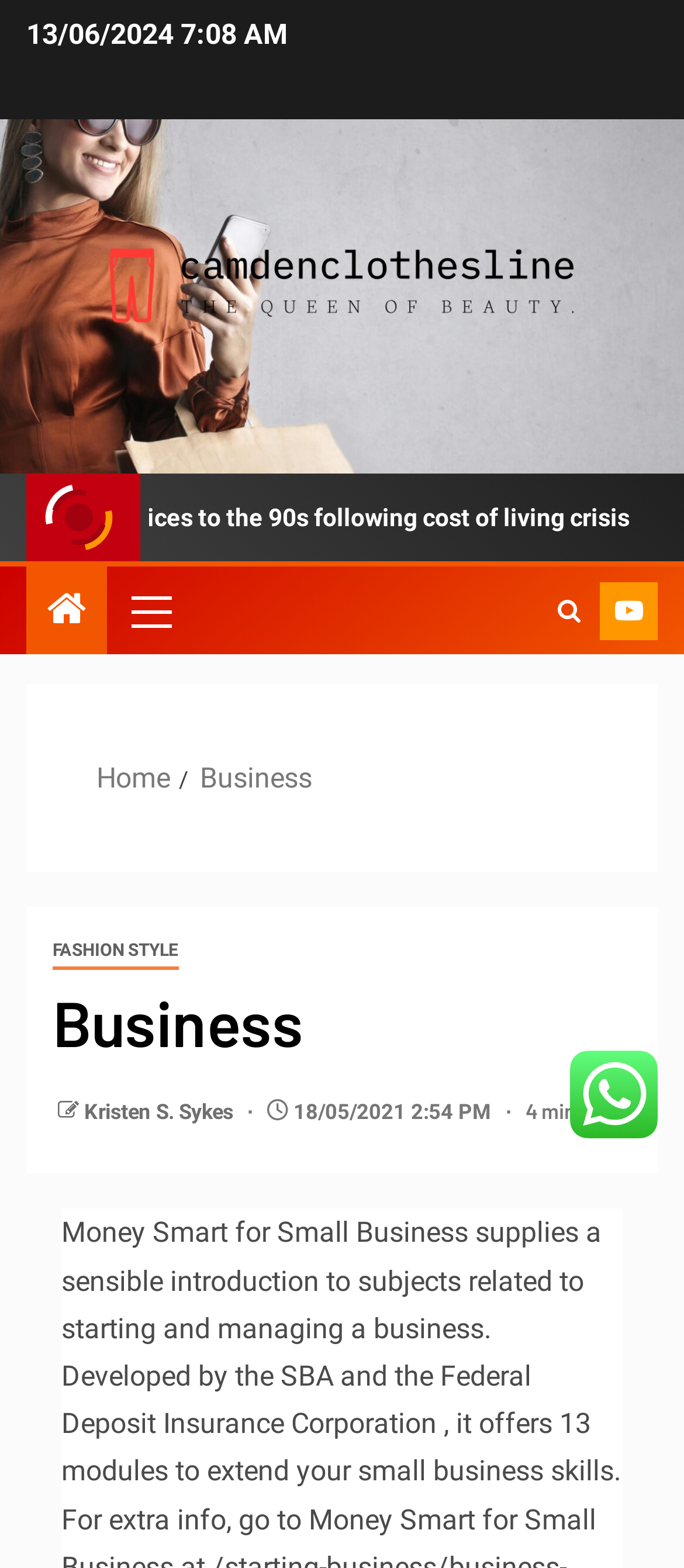Construct a thorough caption encompassing all aspects of the webpage.

The webpage is about the "Business" section of the "camdenclothesline" website. At the top left, there is a timestamp "13/06/2024 7:08 AM". Below it, there is a link to the website's homepage, accompanied by the website's logo. 

To the right of the logo, there is an advertisement image for "Amyl Guard – Brand New & Unique Weightloss Carb Blocker!". 

On the top right, there are several navigation links, including a primary menu, a search icon, and a login/register link. 

Below the navigation links, there is a breadcrumbs navigation section, which shows the current page's location as "Home > Business". 

The main content of the page starts with a heading "Business" at the top. Below the heading, there is a link to a category "FASHION STYLE". 

The main article section begins with the author's name "Kristen S. Sykes" and a timestamp "18/05/2021 2:54 PM". The article's reading time is indicated as "4 min read". The article's content is accompanied by an image on the right side.